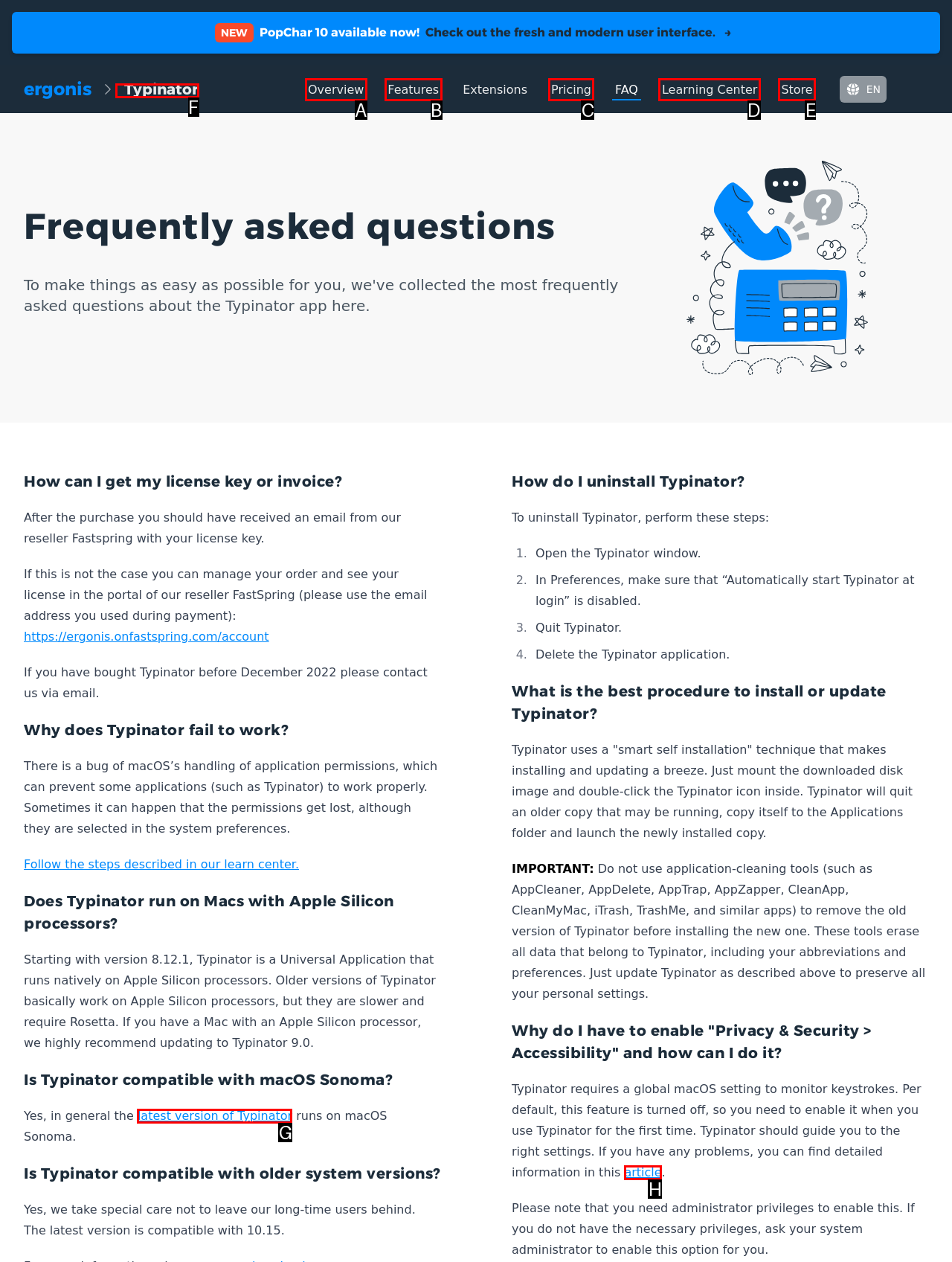Select the appropriate HTML element to click for the following task: Follow the 'latest version of Typinator' link
Answer with the letter of the selected option from the given choices directly.

G